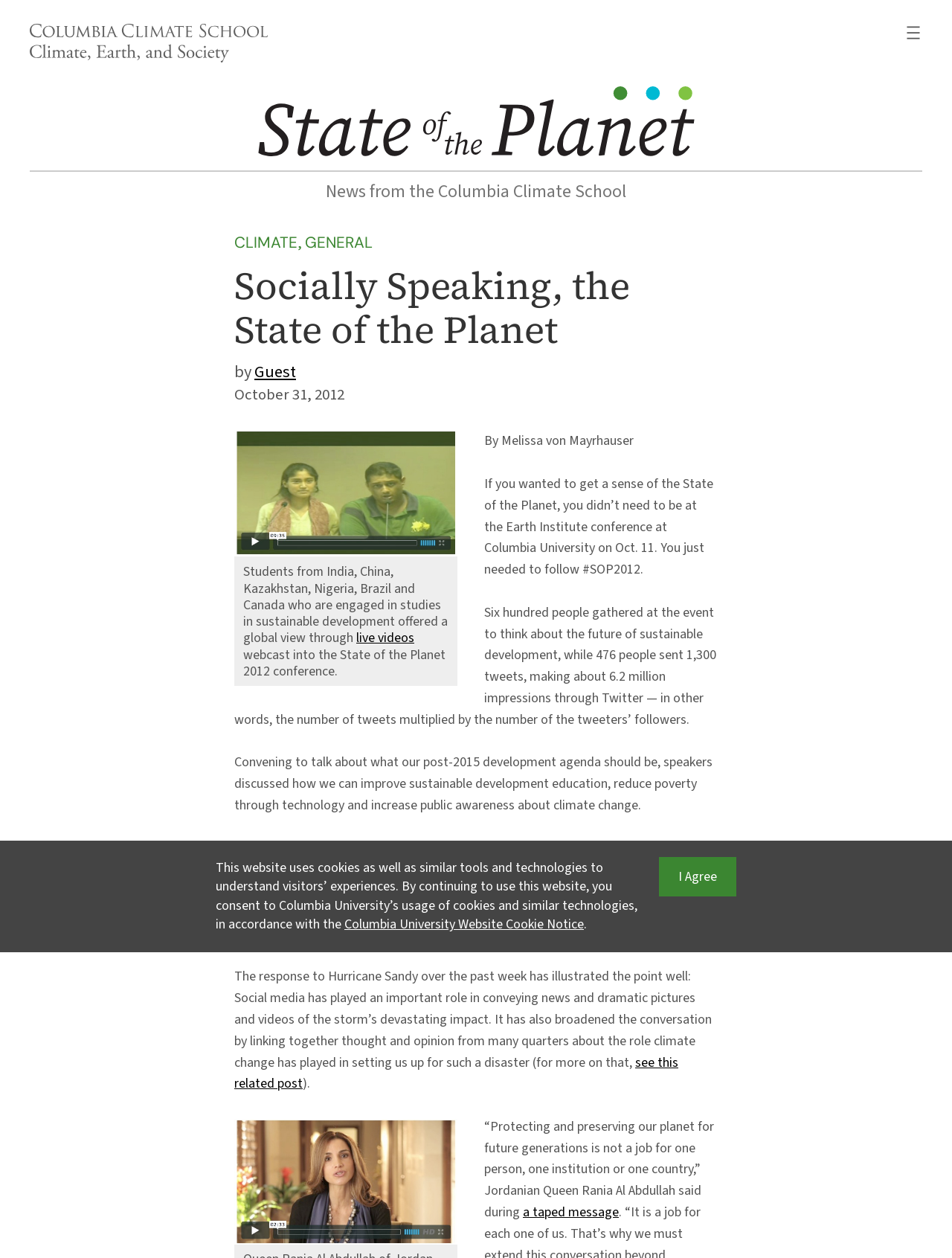What is the purpose of social media according to the article?
Examine the webpage screenshot and provide an in-depth answer to the question.

The article suggests that social media is an important way to draw attention to sustainable development issues on an international platform and in a comprehensible way. This is evident from the fact that social media played a significant role in conveying news and dramatic pictures and videos of Hurricane Sandy's devastating impact.